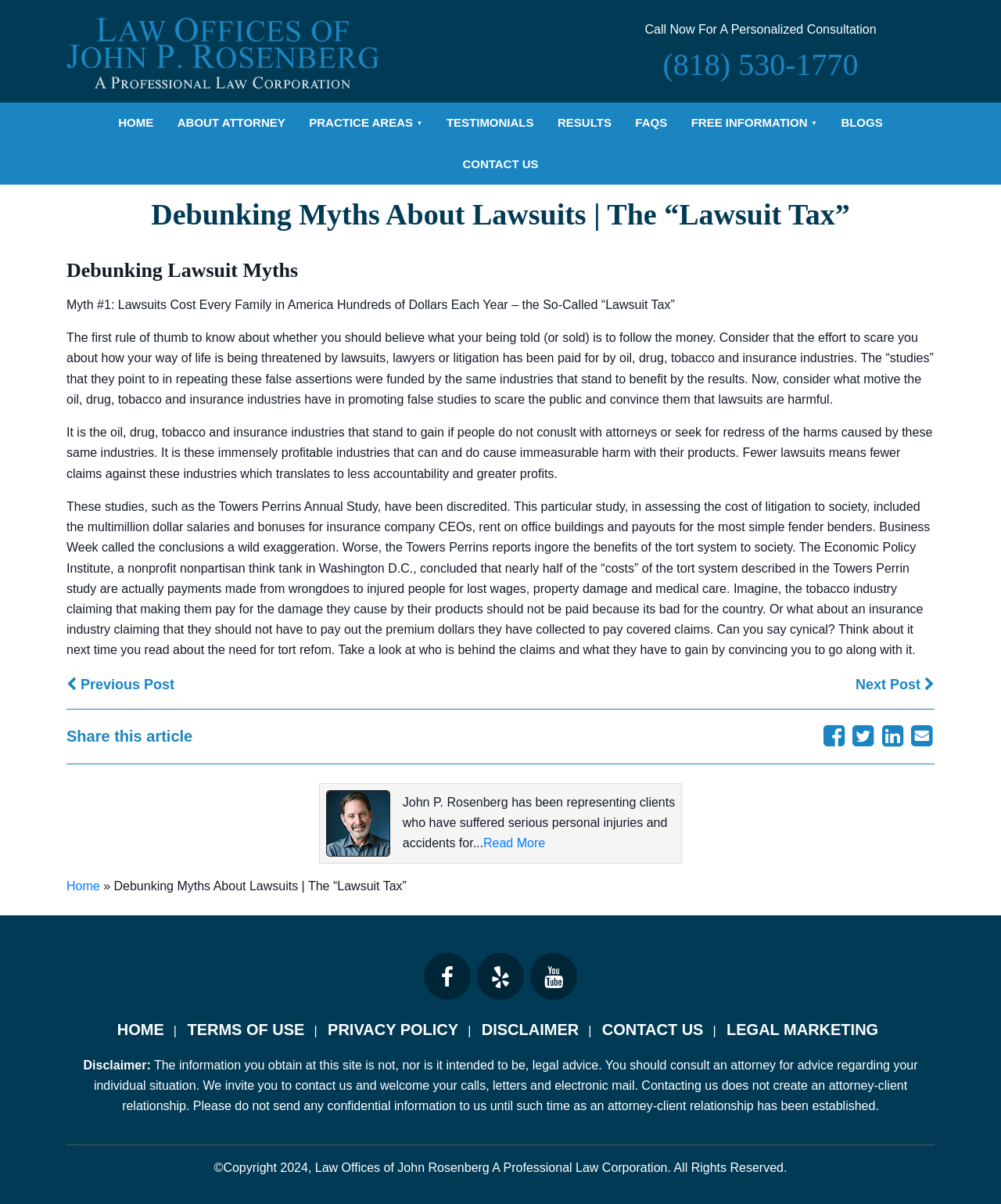Examine the image and give a thorough answer to the following question:
What is the purpose of the tort system?

I found the purpose of the tort system by reading the static text which mentions that the tort system benefits society by holding wrongdoers accountable and making them pay for the damage they cause.